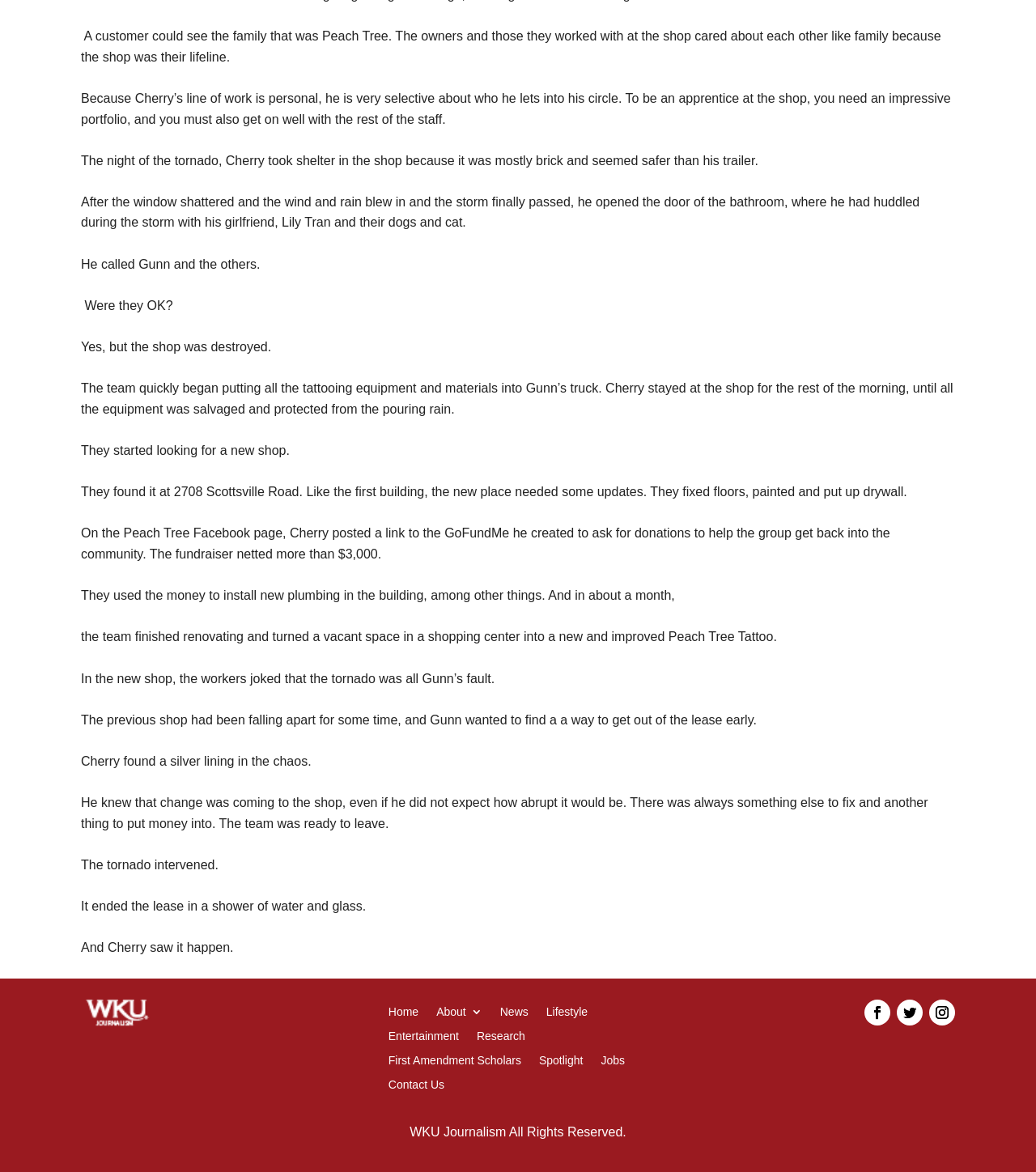Kindly determine the bounding box coordinates for the area that needs to be clicked to execute this instruction: "Click on the Facebook link".

[0.834, 0.853, 0.859, 0.875]